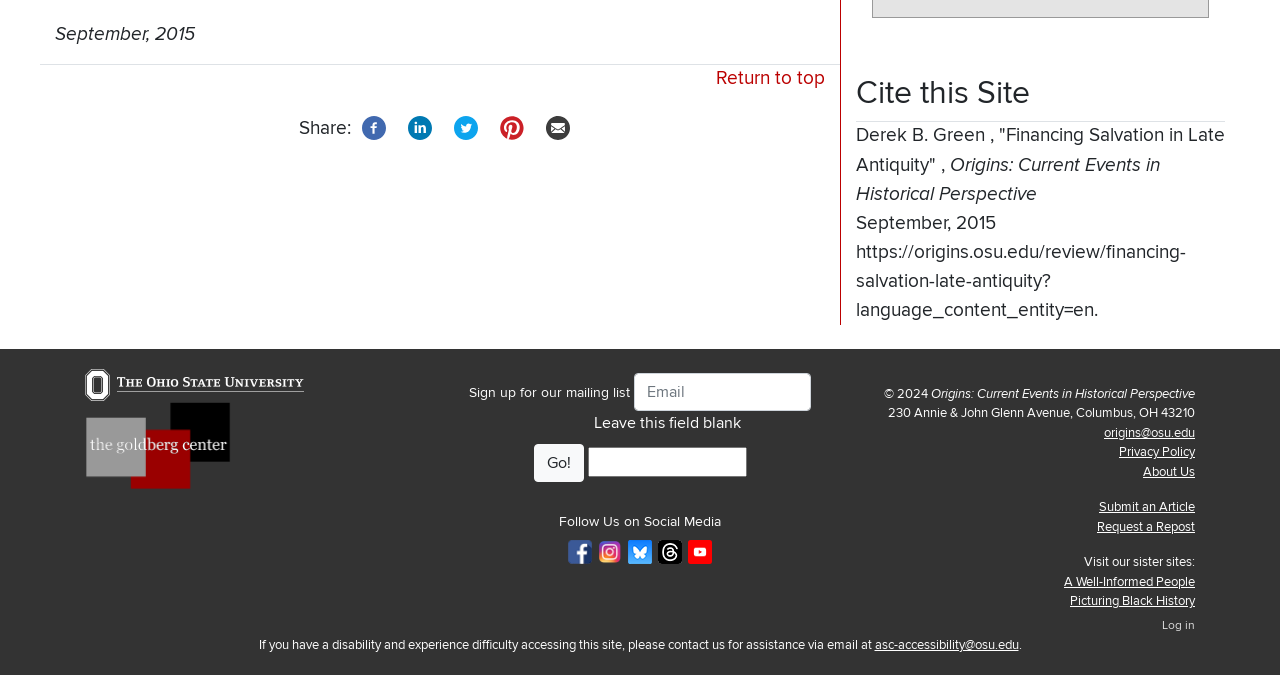Provide the bounding box coordinates for the specified HTML element described in this description: "Submit an Article". The coordinates should be four float numbers ranging from 0 to 1, in the format [left, top, right, bottom].

[0.859, 0.738, 0.934, 0.762]